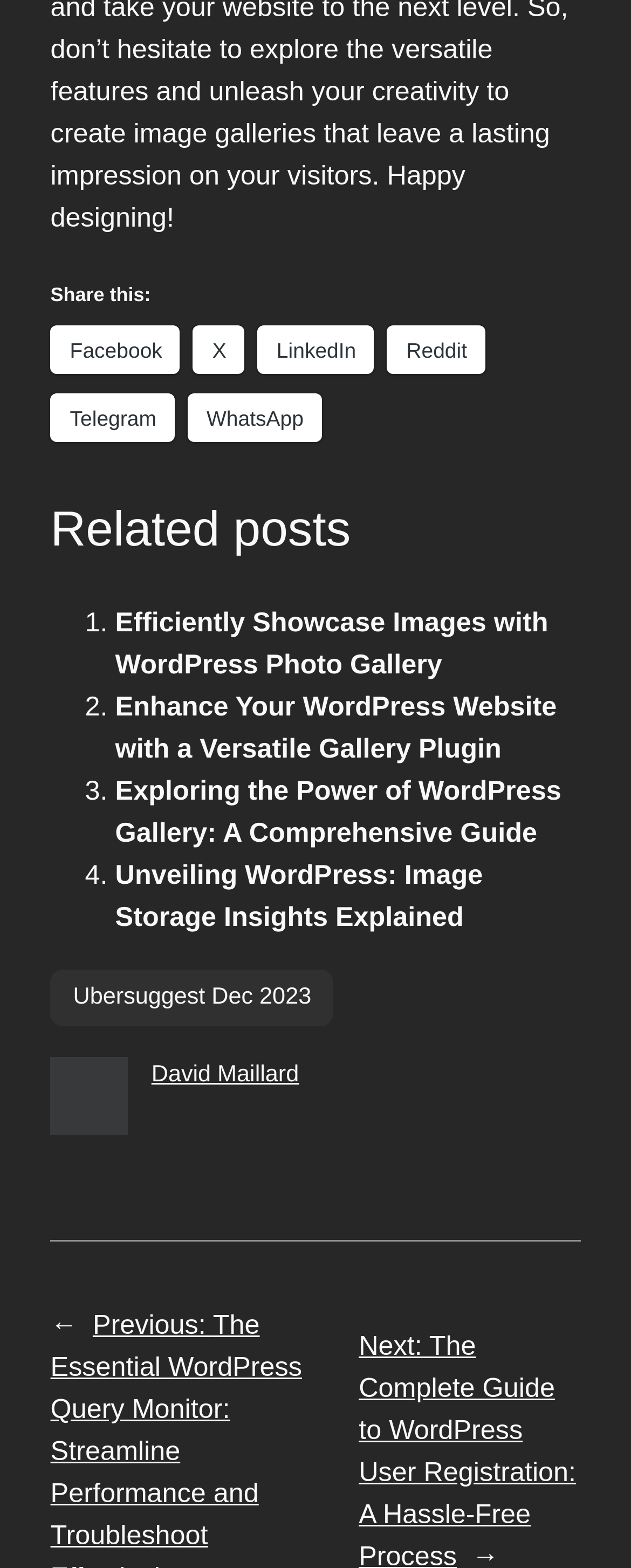How many social media platforms are available for sharing?
From the image, respond with a single word or phrase.

6